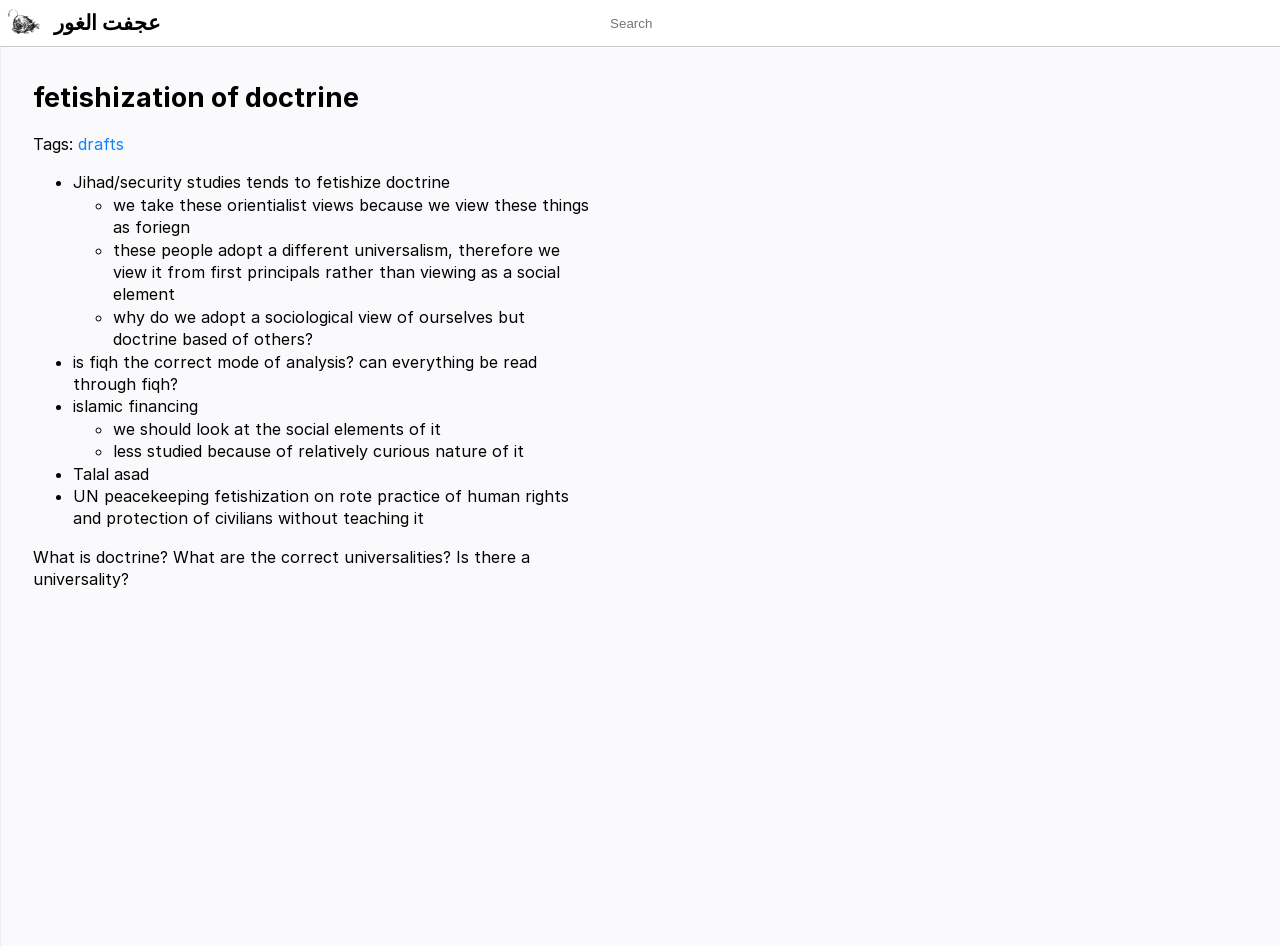How many list markers are there on the webpage?
Refer to the screenshot and respond with a concise word or phrase.

9